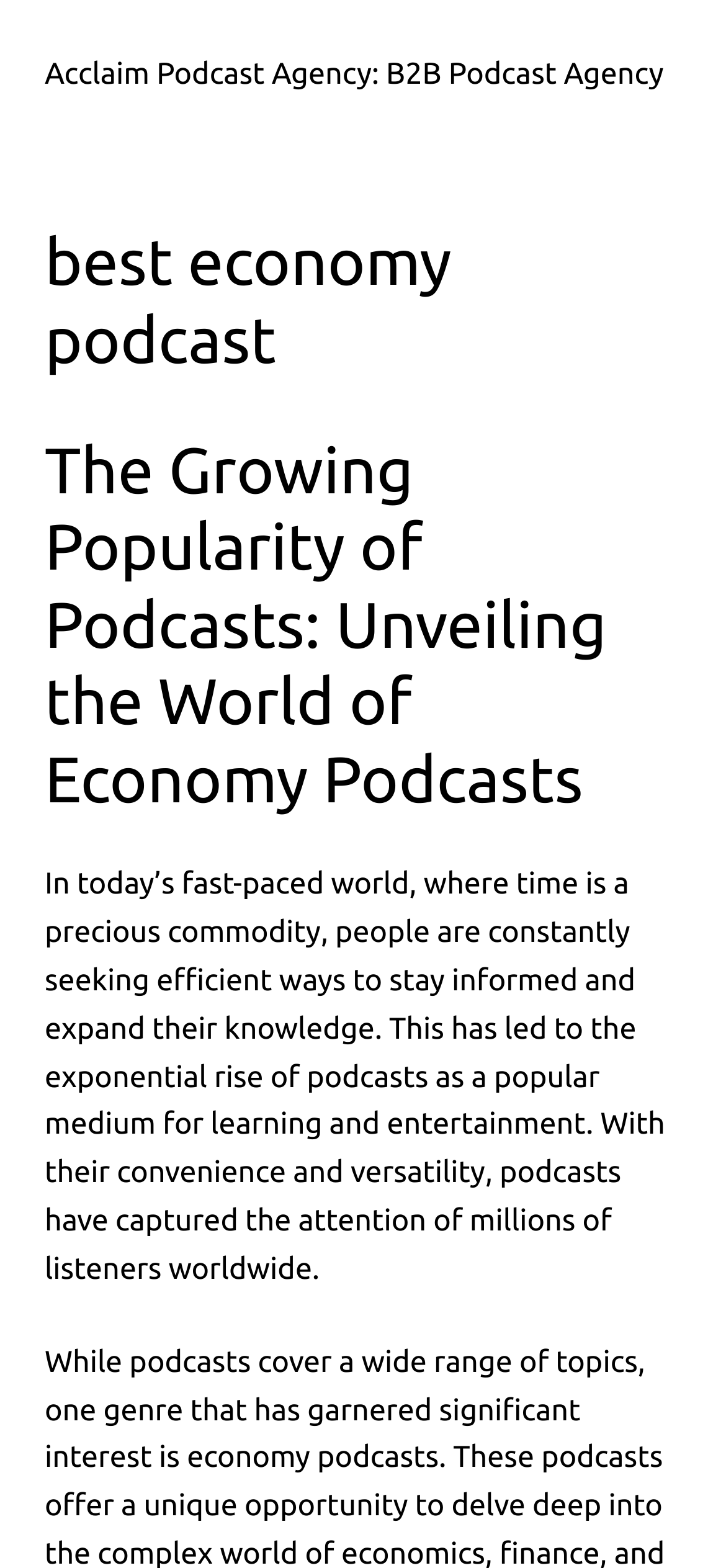Determine the primary headline of the webpage.

best economy podcast